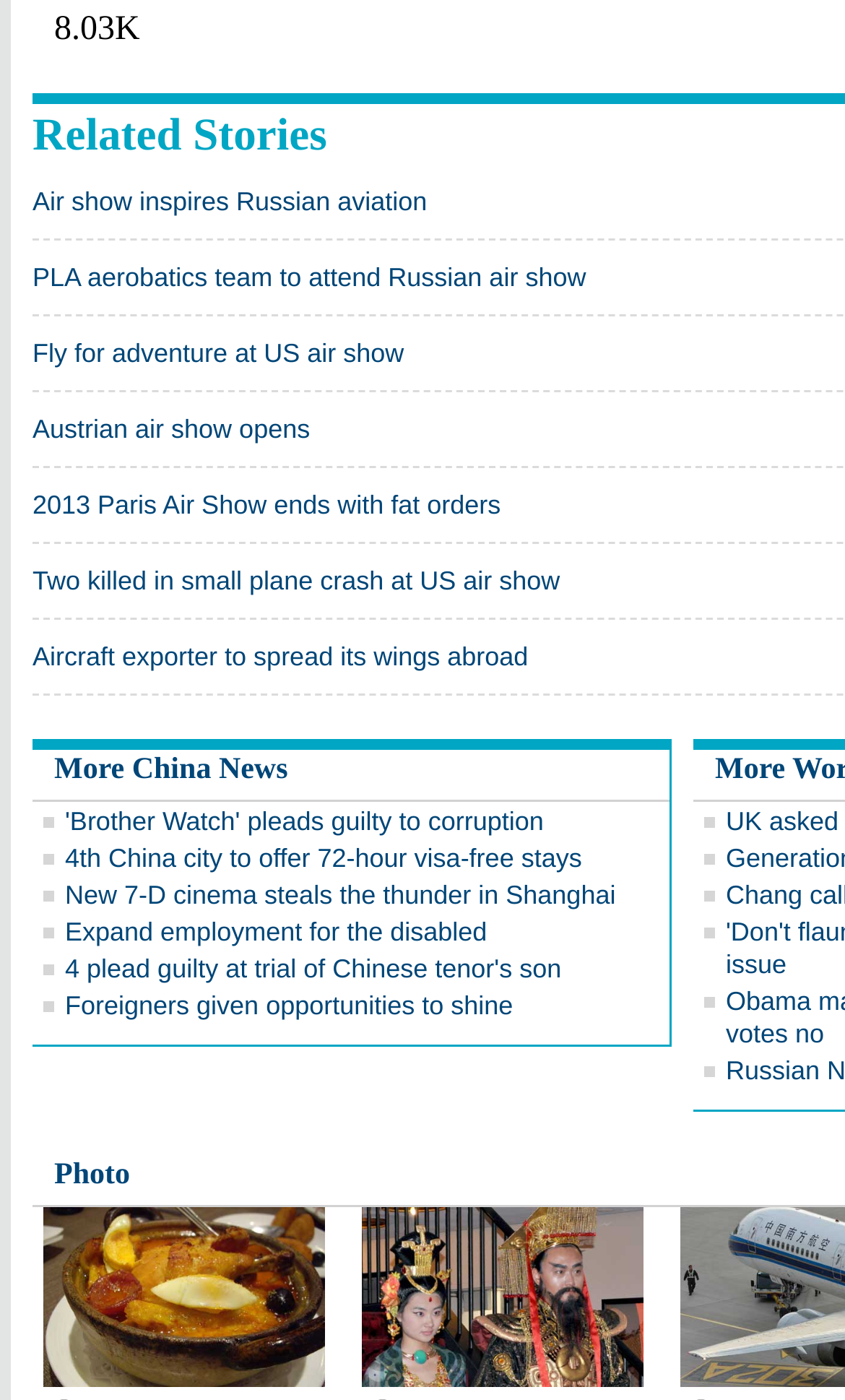Determine the bounding box coordinates of the clickable region to follow the instruction: "Check 'More China News'".

[0.064, 0.539, 0.341, 0.562]